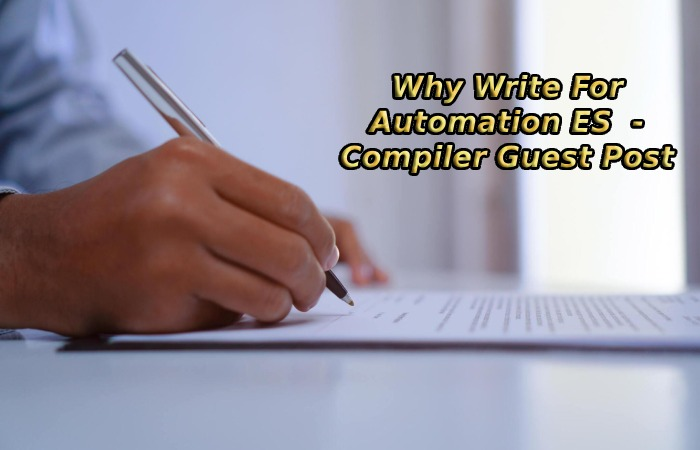What is the benefit of writing for Automation ES?
Look at the image and respond with a single word or a short phrase.

Gain substantial visibility